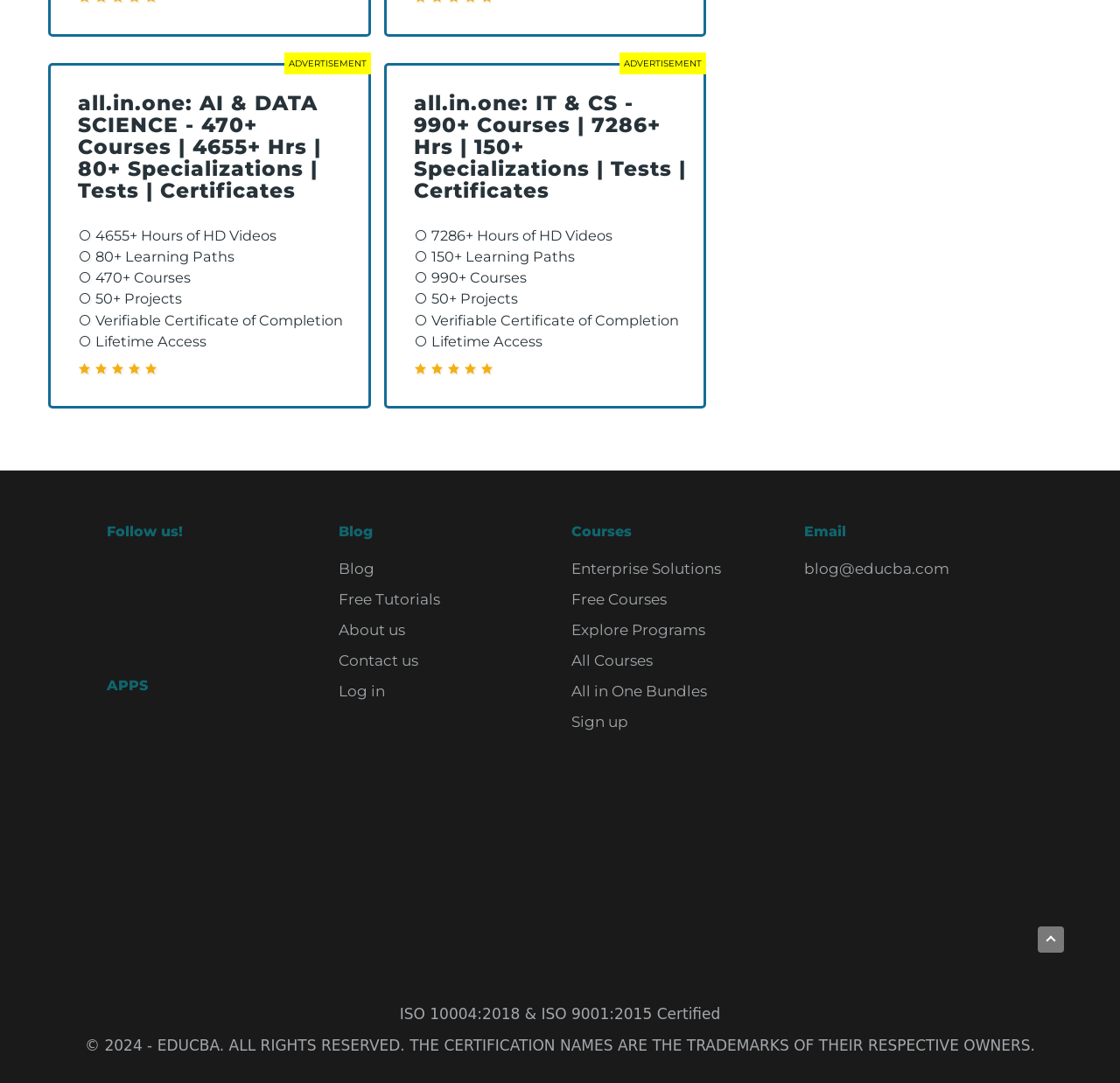What is the number of courses offered?
Refer to the image and provide a concise answer in one word or phrase.

470+